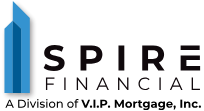Analyze the image and provide a detailed answer to the question: What is the relationship between Spire Financial and V.I.P. Mortgage, Inc.?

The tagline 'A Division of V.I.P. Mortgage, Inc.' clearly stated below the logo indicates that Spire Financial is a subsidiary of V.I.P. Mortgage, Inc., which reinforces its credibility in the mortgage industry.